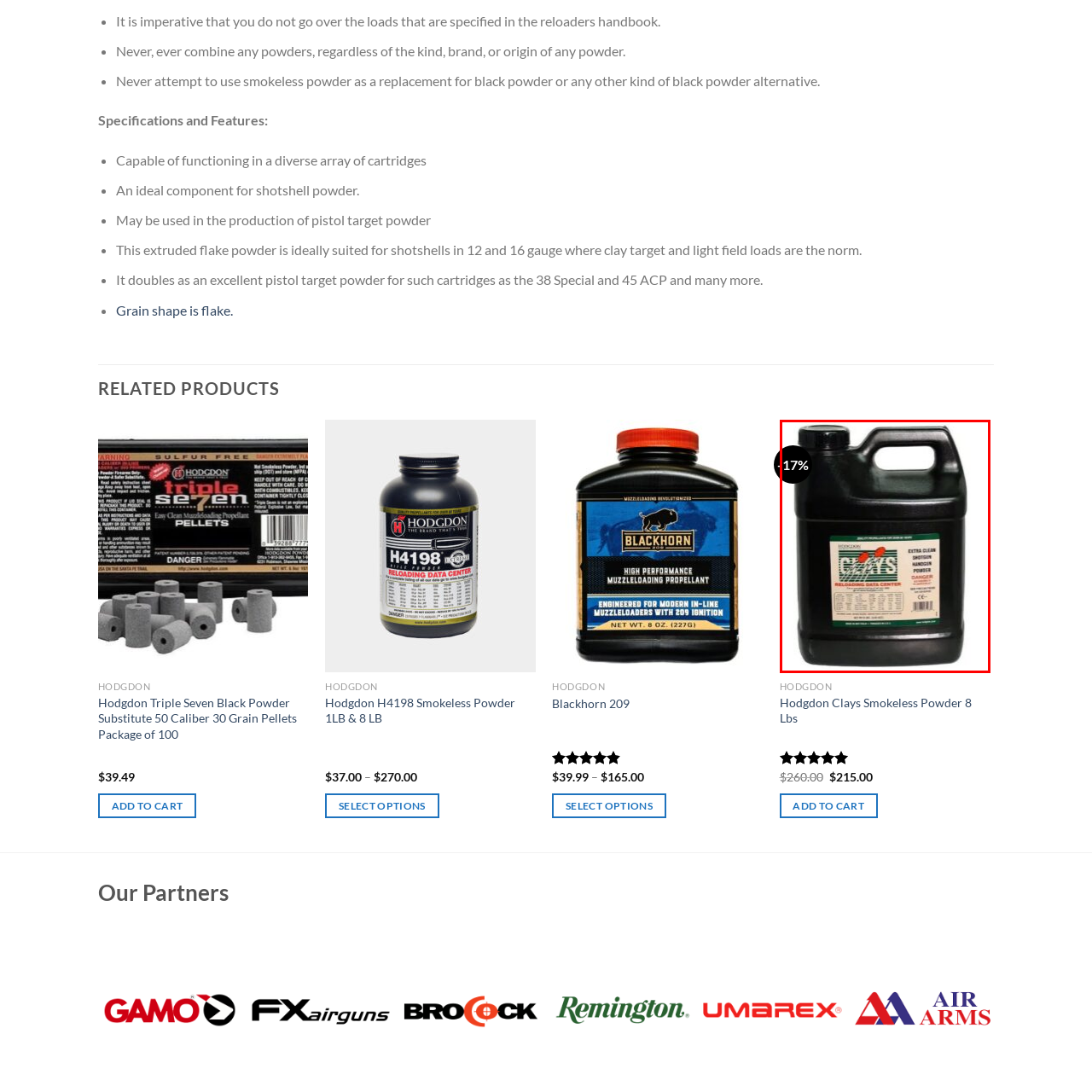What type of applications is the powder suitable for?
Check the image enclosed by the red bounding box and reply to the question using a single word or phrase.

Shotgun applications